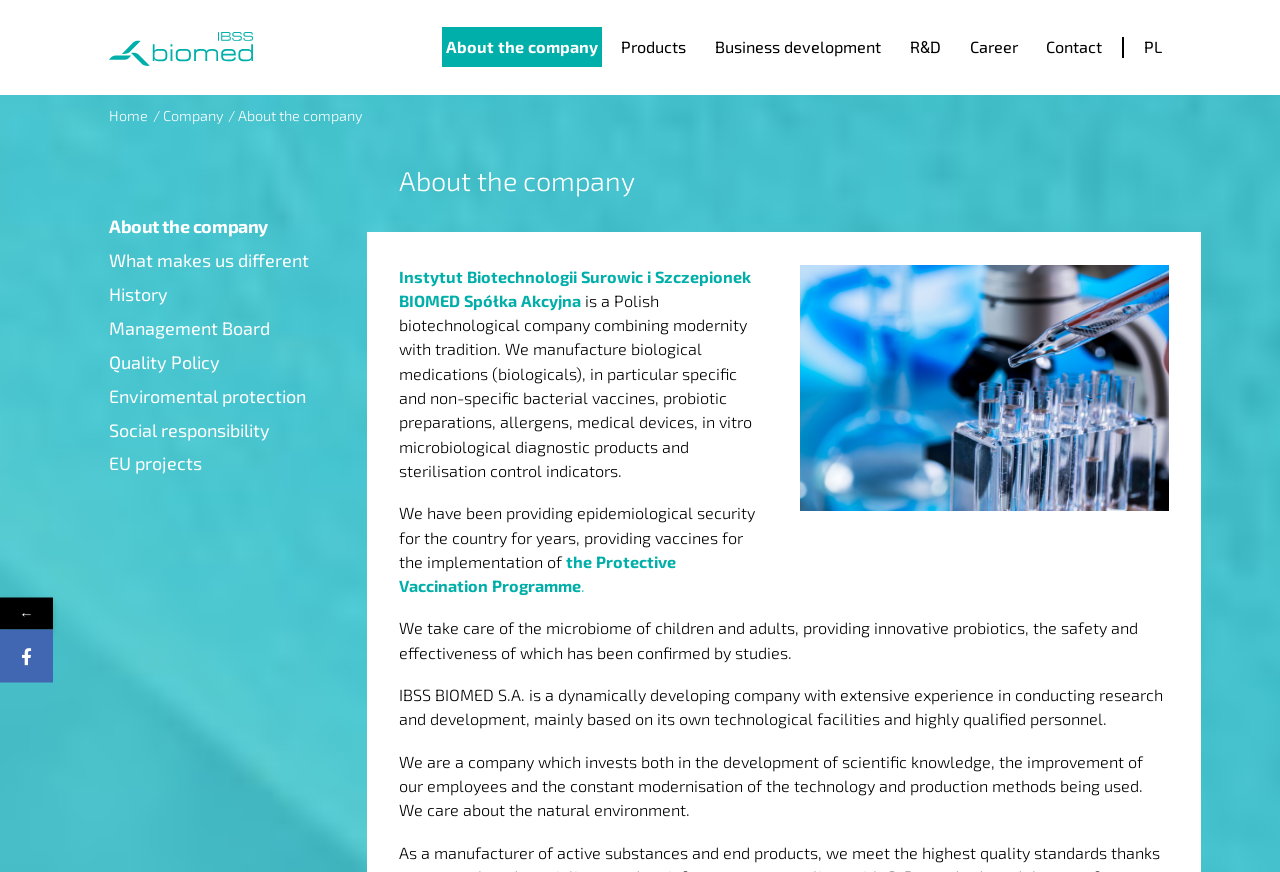By analyzing the image, answer the following question with a detailed response: What is the name of the company?

The company name can be found in the first paragraph of the webpage, which states 'Instytut Biotechnologii Surowic i Szczepionek BIOMED Spółka Akcyjna'.